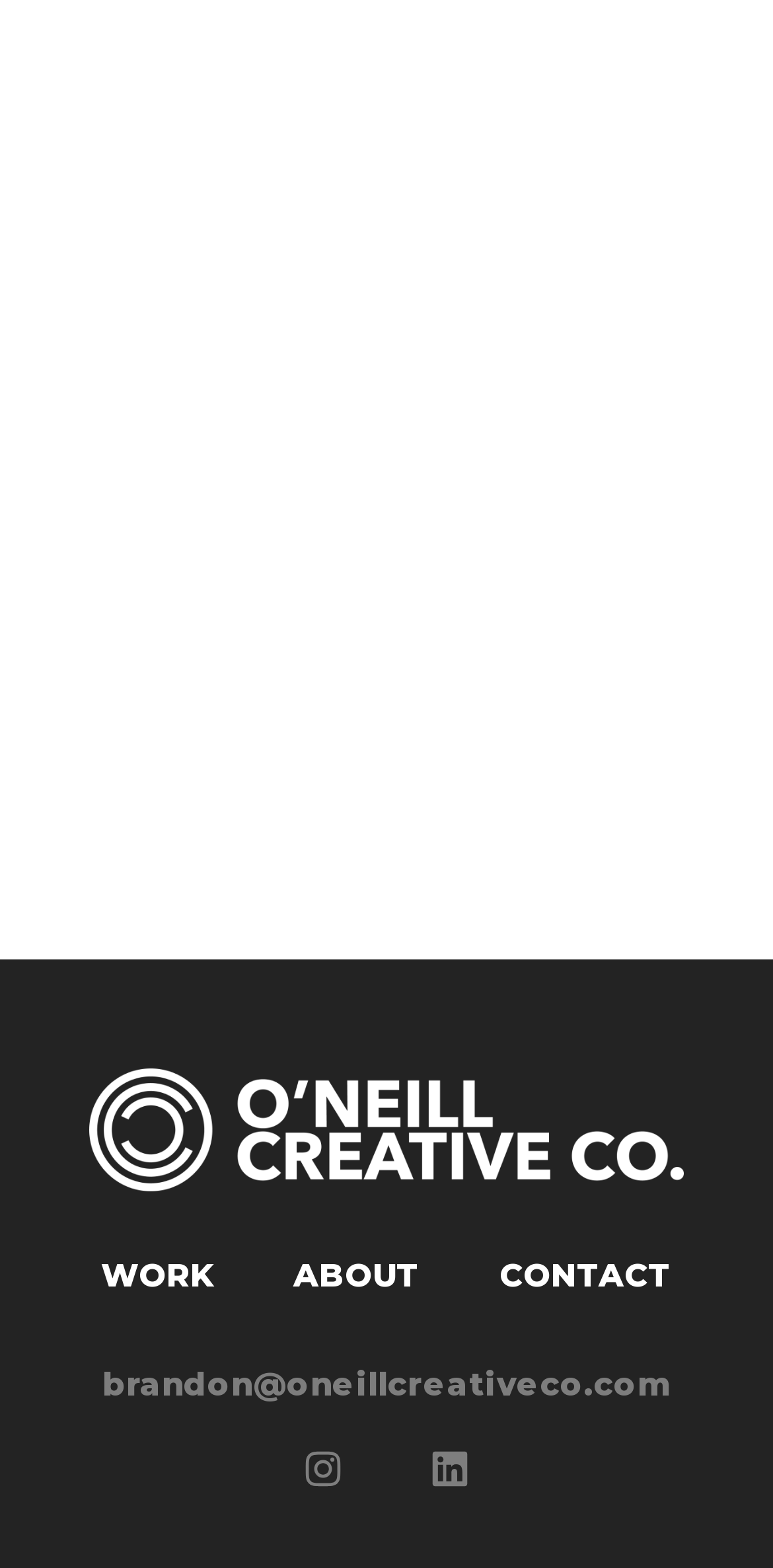Using the element description: "brandon@oneillcreativeco.com", determine the bounding box coordinates. The coordinates should be in the format [left, top, right, bottom], with values between 0 and 1.

[0.132, 0.872, 0.868, 0.896]